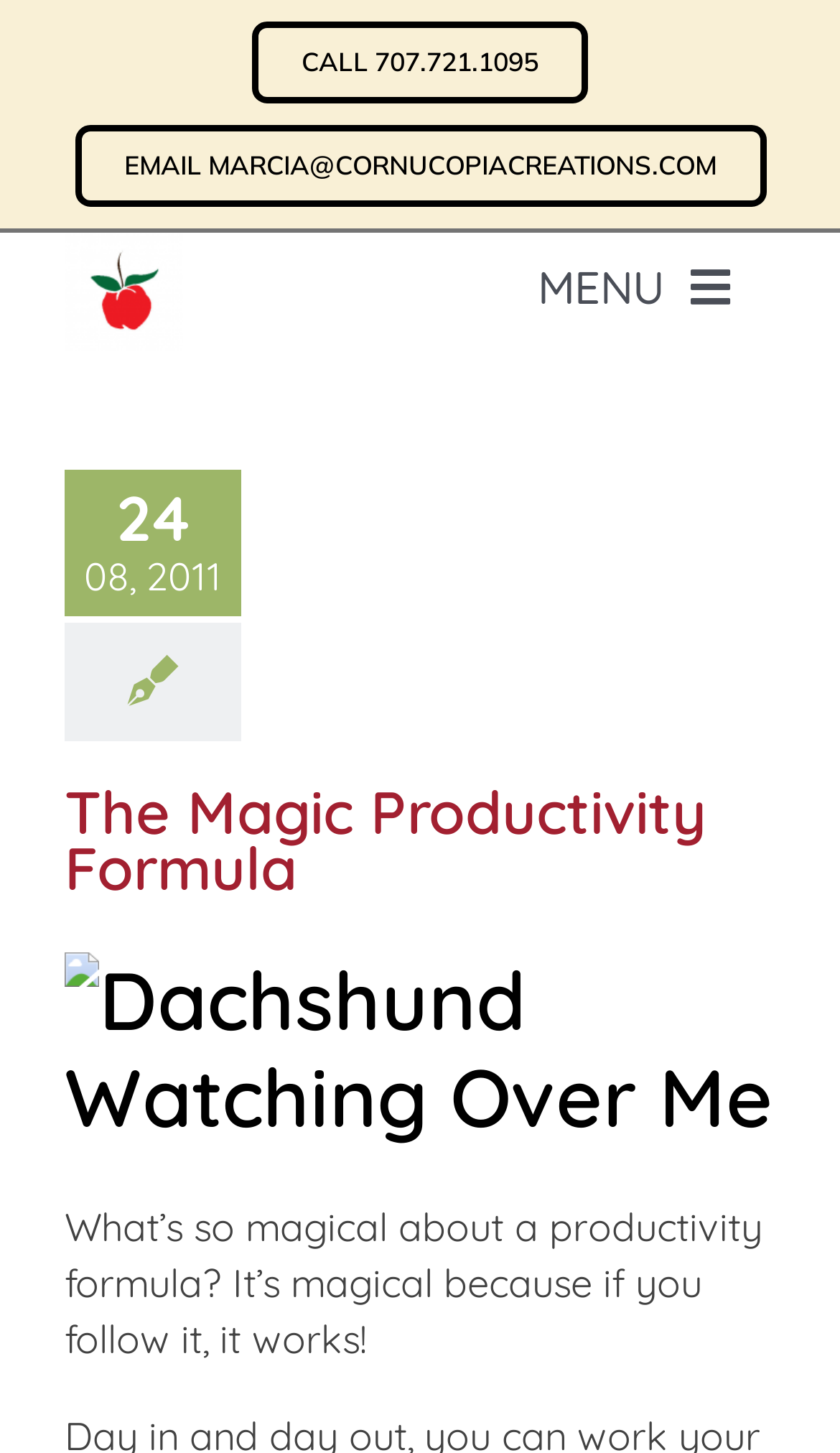What is the phone number to call?
Refer to the image and offer an in-depth and detailed answer to the question.

I found a link element with the text 'CALL 707.721.1095' which is likely the phone number to call.